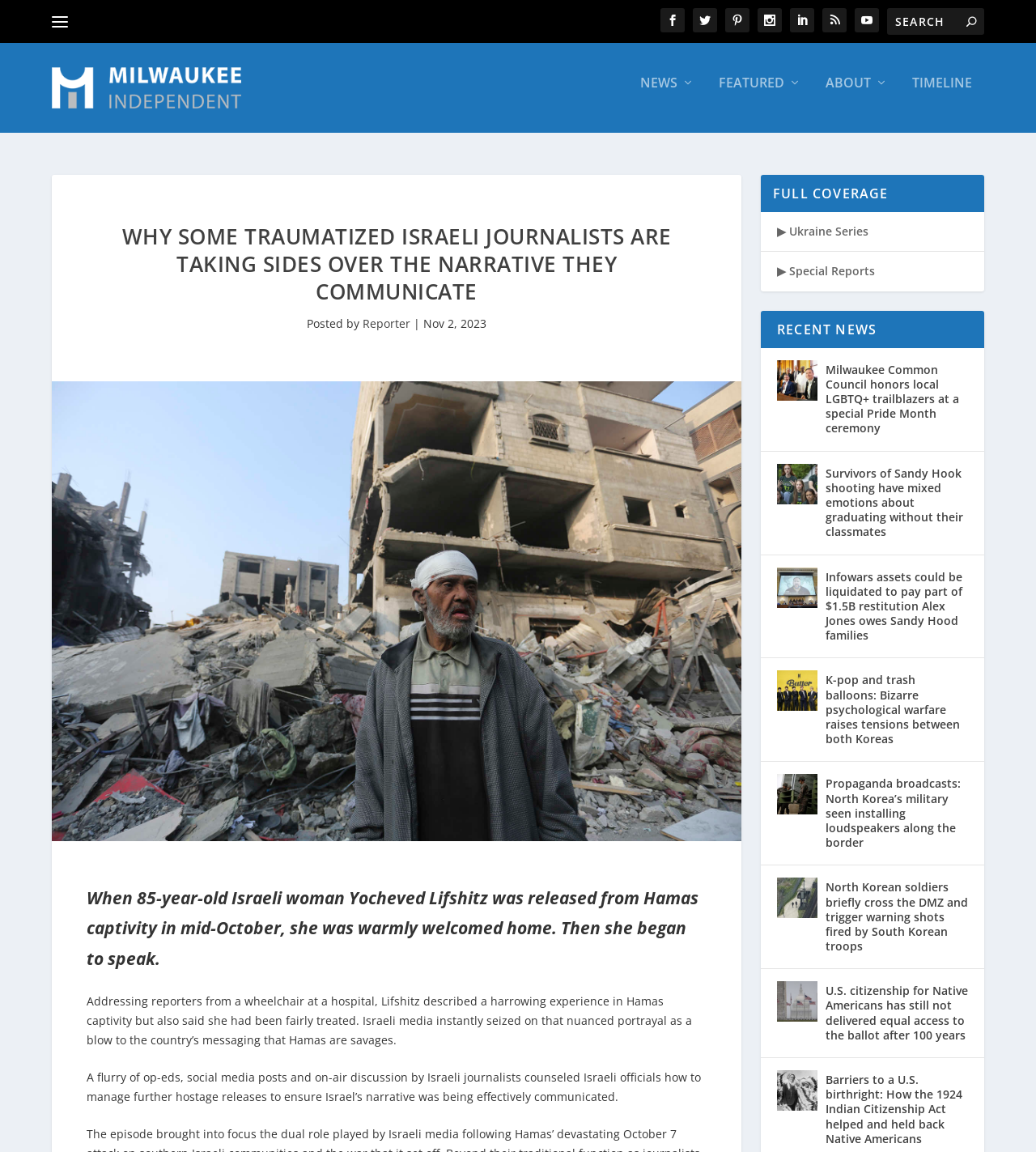Using the webpage screenshot, find the UI element described by parent_node: NEWS. Provide the bounding box coordinates in the format (top-left x, top-left y, bottom-right x, bottom-right y), ensuring all values are floating point numbers between 0 and 1.

[0.05, 0.058, 0.28, 0.103]